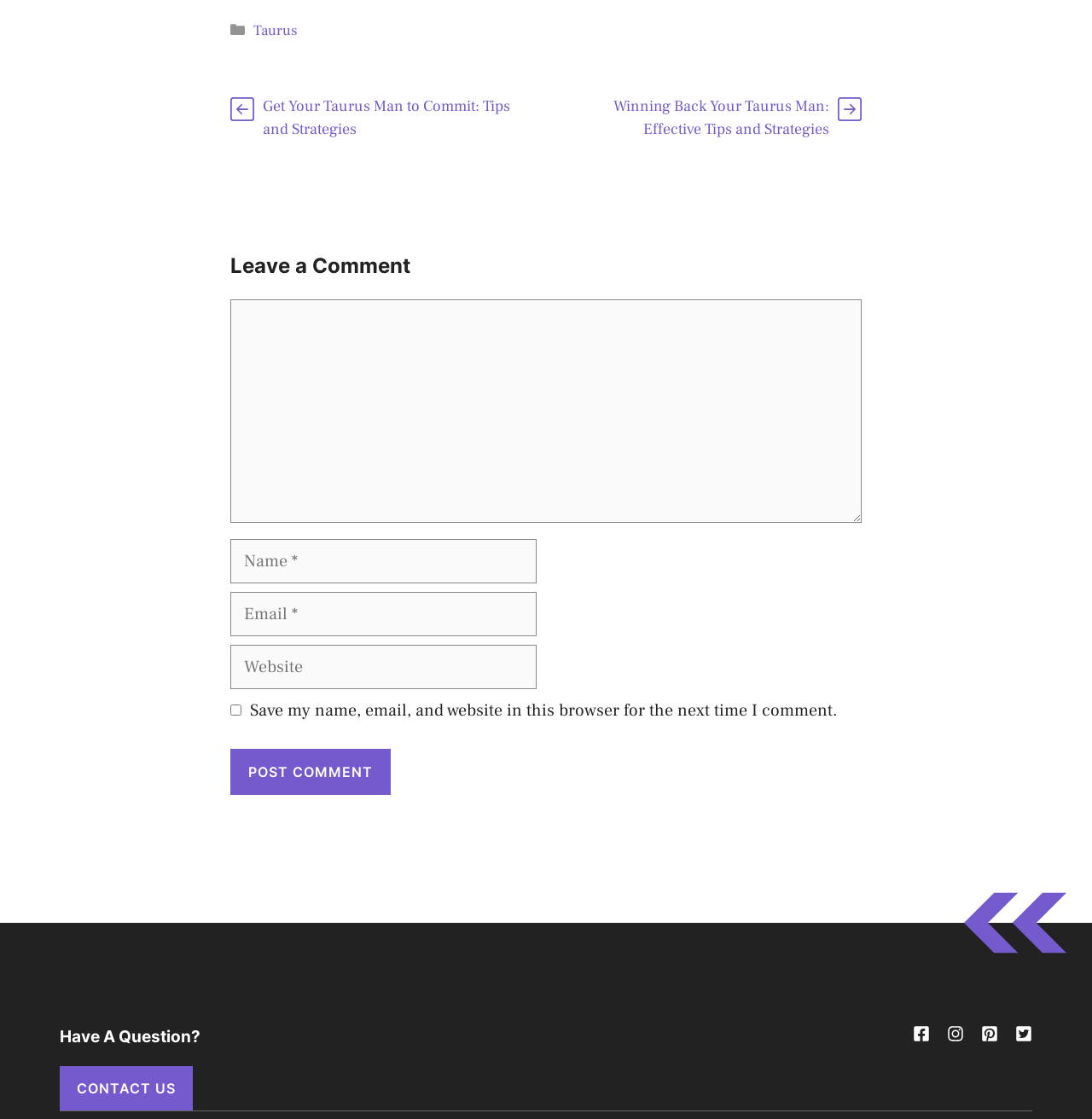Determine the bounding box of the UI component based on this description: "Contact Us". The bounding box coordinates should be four float values between 0 and 1, i.e., [left, top, right, bottom].

[0.055, 0.953, 0.177, 0.993]